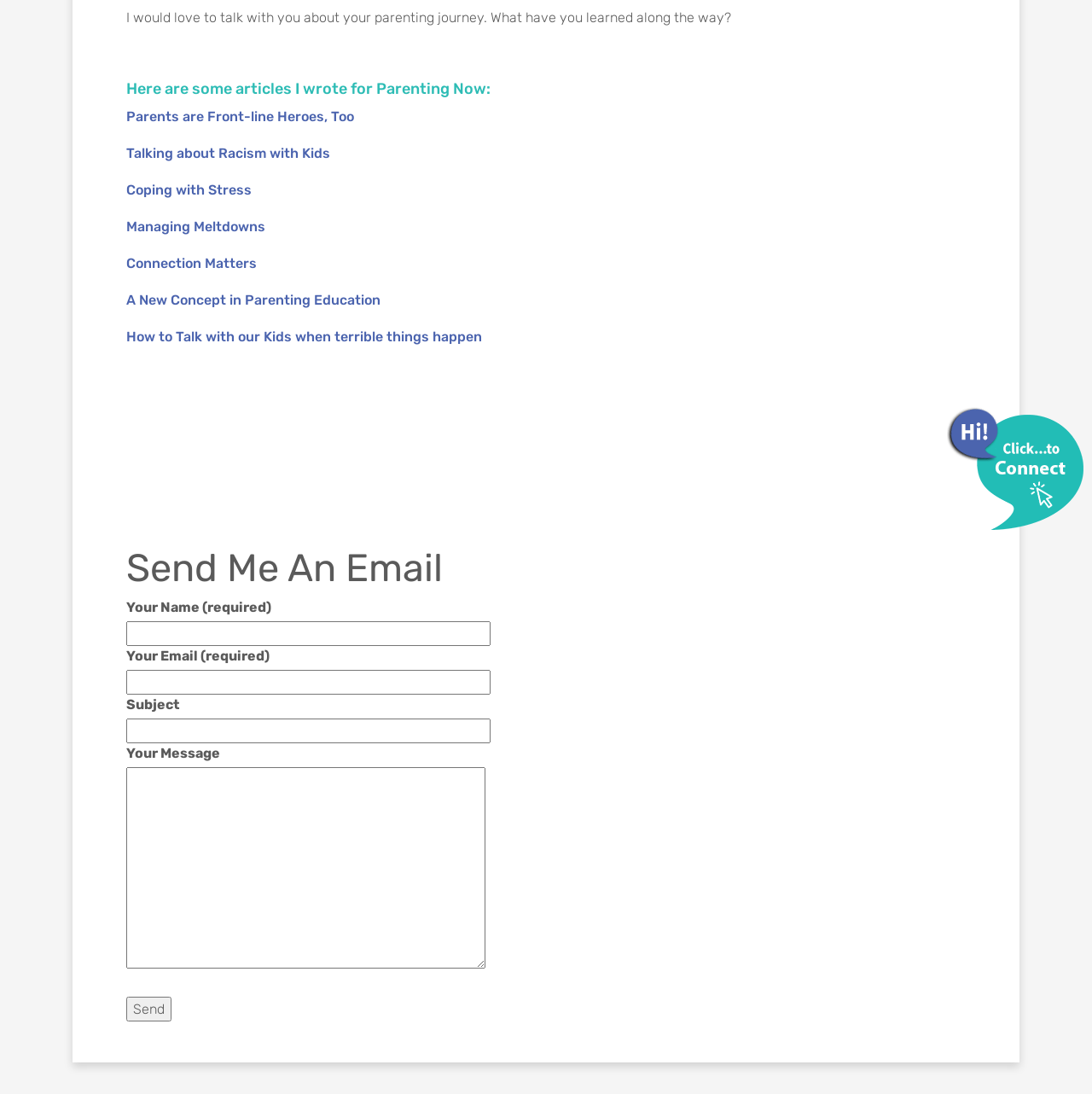Locate the UI element that matches the description Talking about Racism with Kids in the webpage screenshot. Return the bounding box coordinates in the format (top-left x, top-left y, bottom-right x, bottom-right y), with values ranging from 0 to 1.

[0.116, 0.132, 0.302, 0.147]